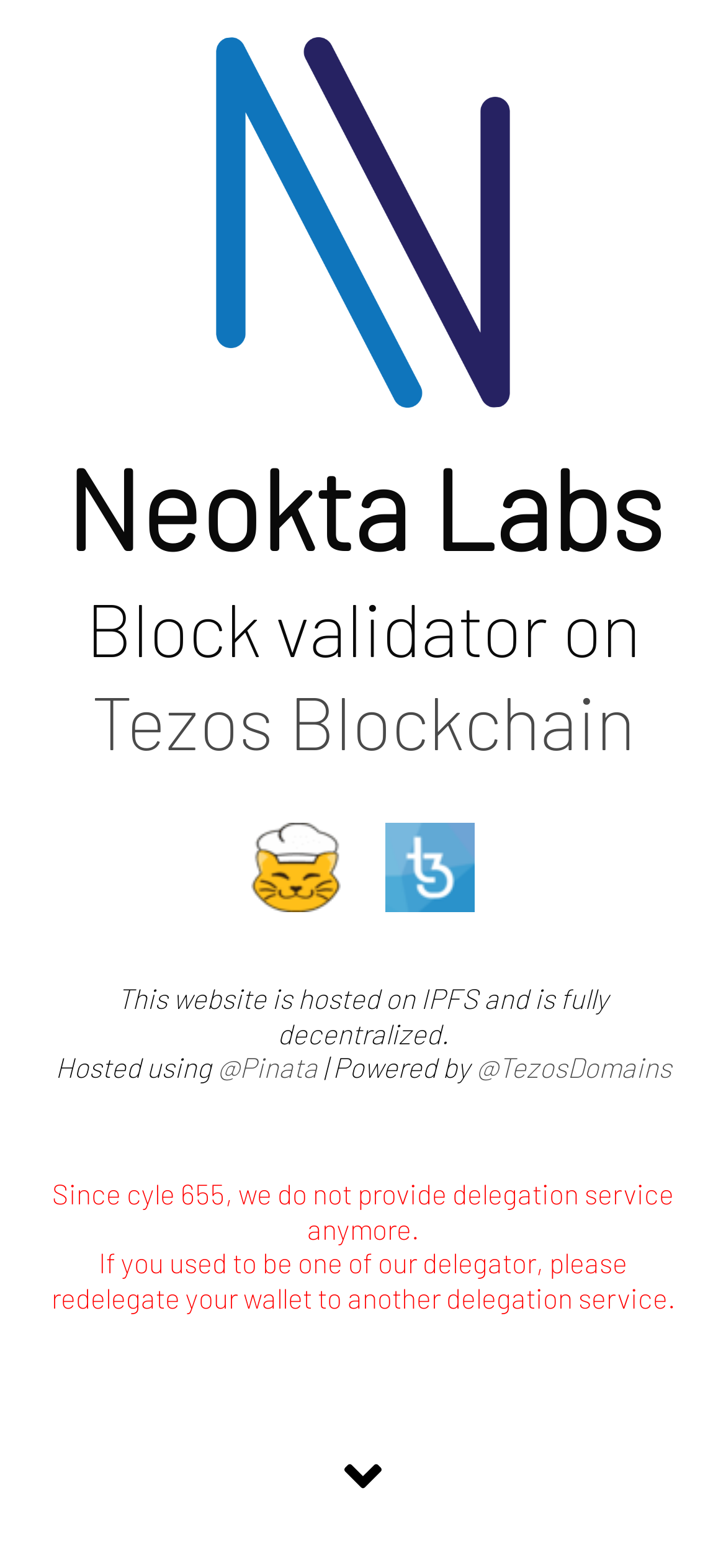What is the blockchain used by Neokta Labs?
Please use the visual content to give a single word or phrase answer.

Tezos